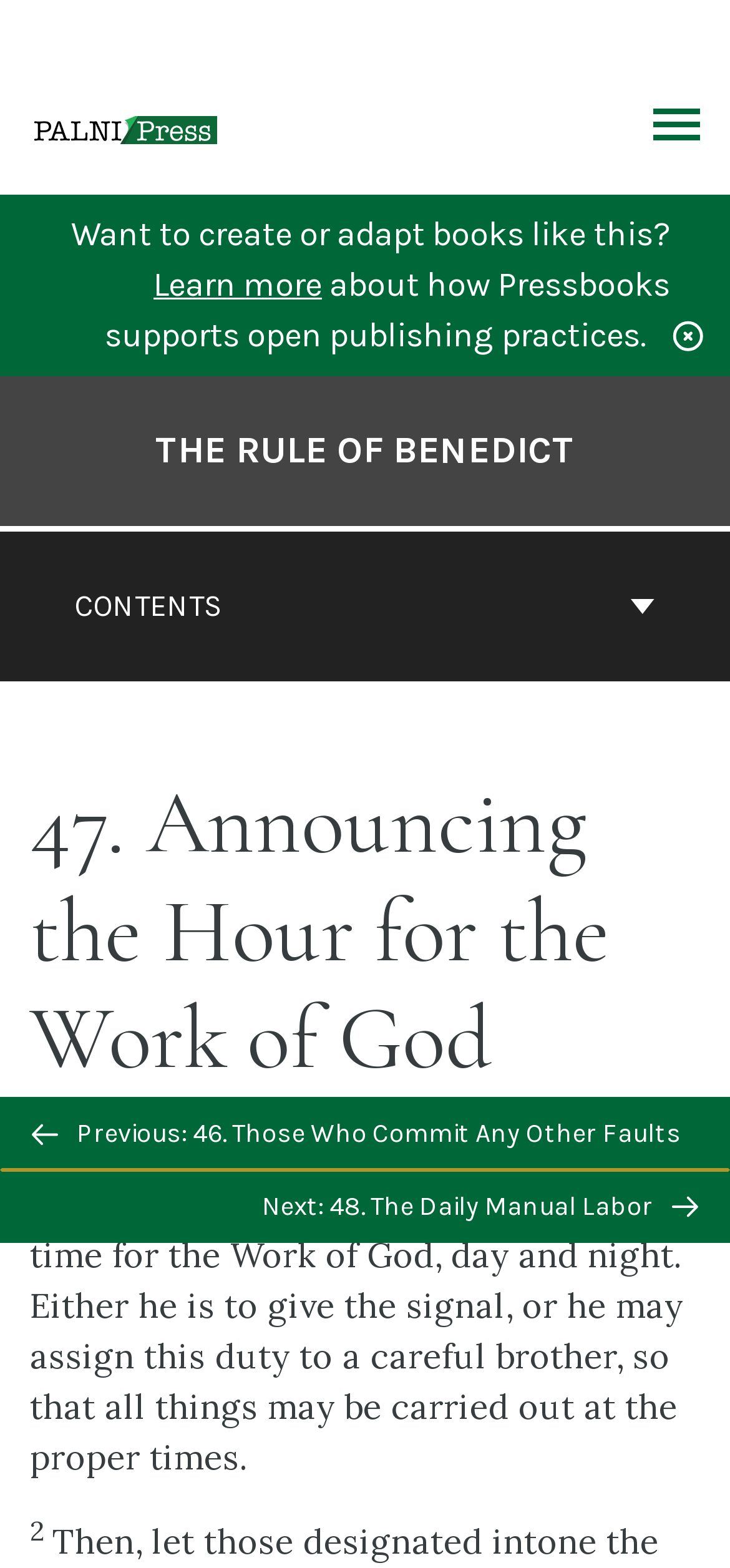Present a detailed account of what is displayed on the webpage.

This webpage is about "The Rule of Benedict" and specifically focuses on chapter 47, "Announcing the Hour for the Work of God". At the top left corner, there is a logo for PALNI Pressbooks, accompanied by a link to the Pressbooks website. On the top right corner, there is a "Toggle Menu" link.

Below the top section, there is a promotional message that reads "Want to create or adapt books like this?" with a "Learn more" link next to it. The message is followed by a brief description of how Pressbooks supports open publishing practices.

The main content of the webpage is divided into two sections. On the left side, there is a navigation menu for the book contents, with a "CONTENTS" button at the top. Below the button, there is a link to the cover page of "The Rule of Benedict".

On the right side, there is the main text of chapter 47, which starts with a heading "47. Announcing the Hour for the Work of God". The text describes the abbot's duty to signal the time for the Work of God, day and night. There is a superscript "2" at the end of the text.

At the bottom of the page, there is a navigation section for previous and next chapters. The previous chapter is "46. Those Who Commit Any Other Faults", and the next chapter is "48. The Daily Manual Labor". There are also images accompanying each chapter link. Additionally, there is a "BACK TO TOP" button in the middle of the navigation section.